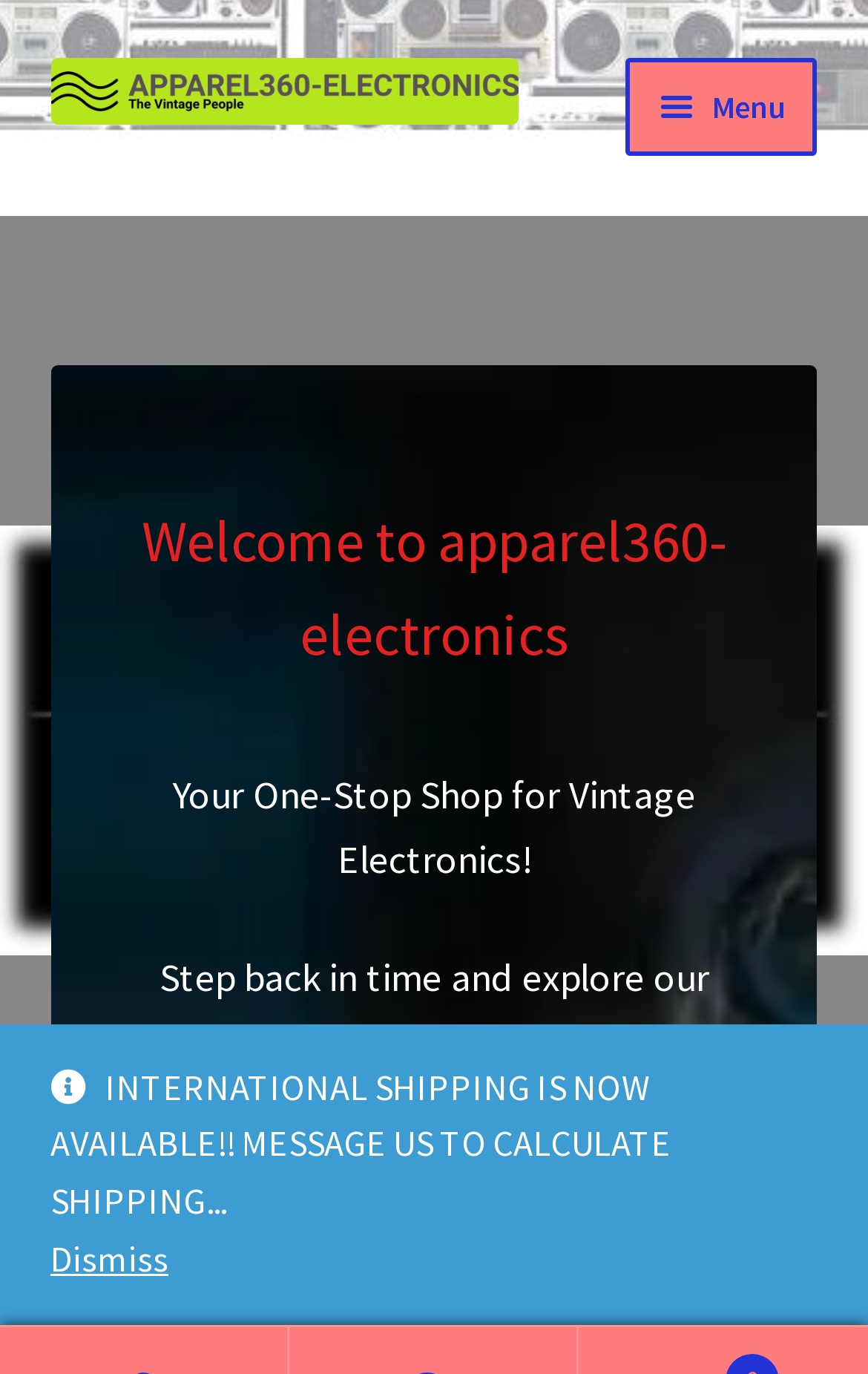Based on the provided description, "Privacy Policy", find the bounding box of the corresponding UI element in the screenshot.

[0.058, 0.462, 0.942, 0.55]